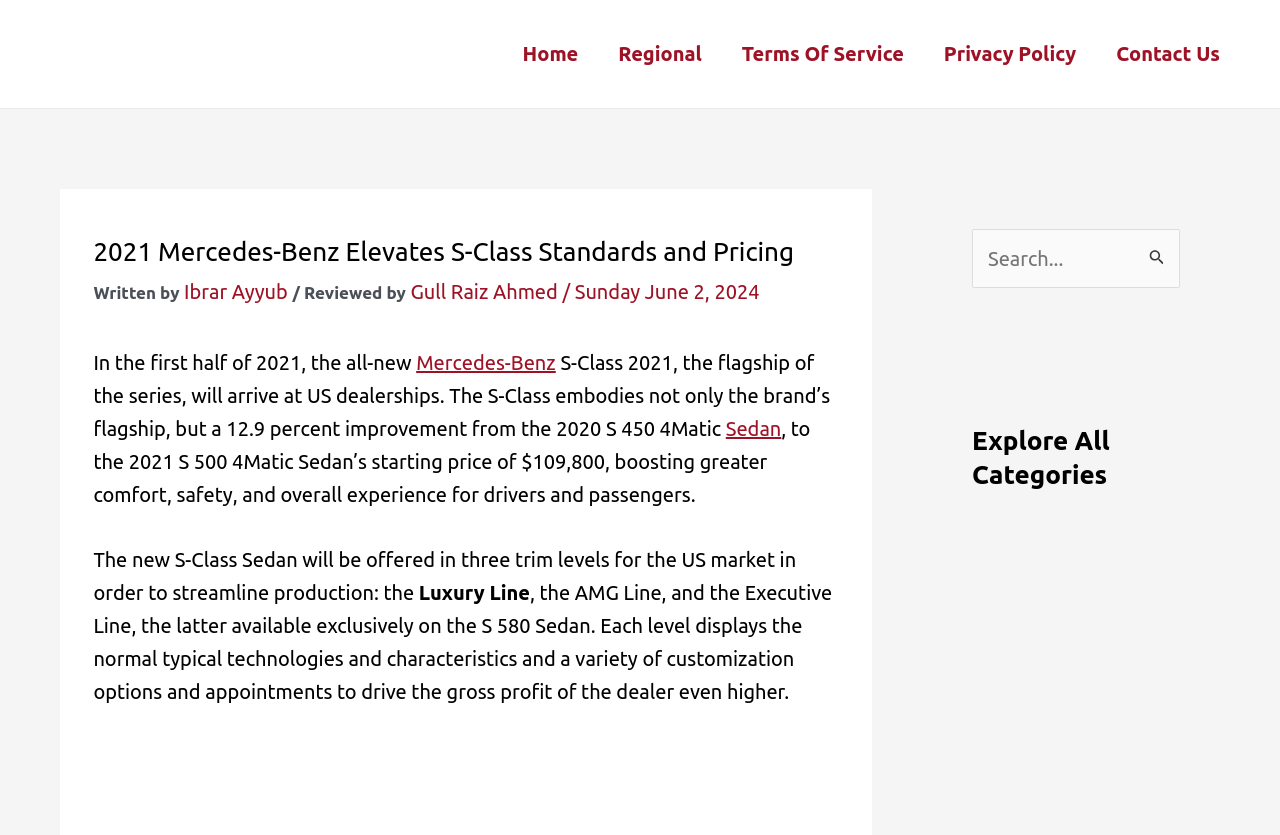Identify the bounding box coordinates of the part that should be clicked to carry out this instruction: "Email Finn".

None